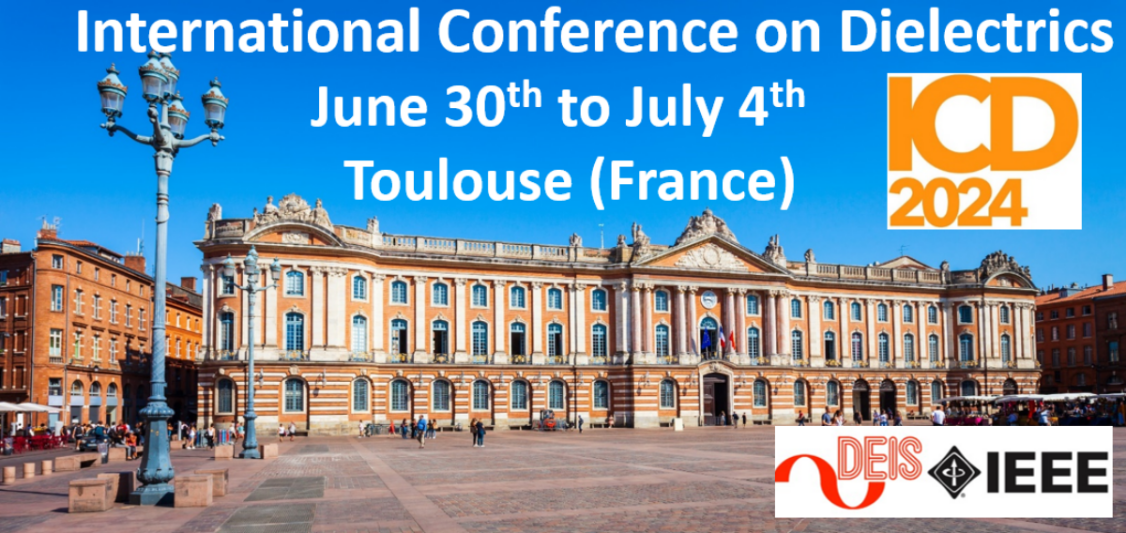Offer an in-depth caption for the image presented.

This vibrant image promotes the "International Conference on Dielectrics (ICD 2024)" taking place from June 30th to July 4th in Toulouse, France. The background features a stunning architectural landmark characteristic of Toulouse, showcasing its historical significance. In the foreground, clear and bold typography informs viewers about the event's name and dates, emphasizing the vibrant atmosphere of the city, which is known for its rich cultural heritage and lively ambiance. The image also incorporates the logos of the sponsoring organizations, DEIS and IEEE, reflecting the academic and professional nature of the conference. The overall visual is designed to capture attention and convey essential details about the conference while inviting participants to explore this beautiful French city.